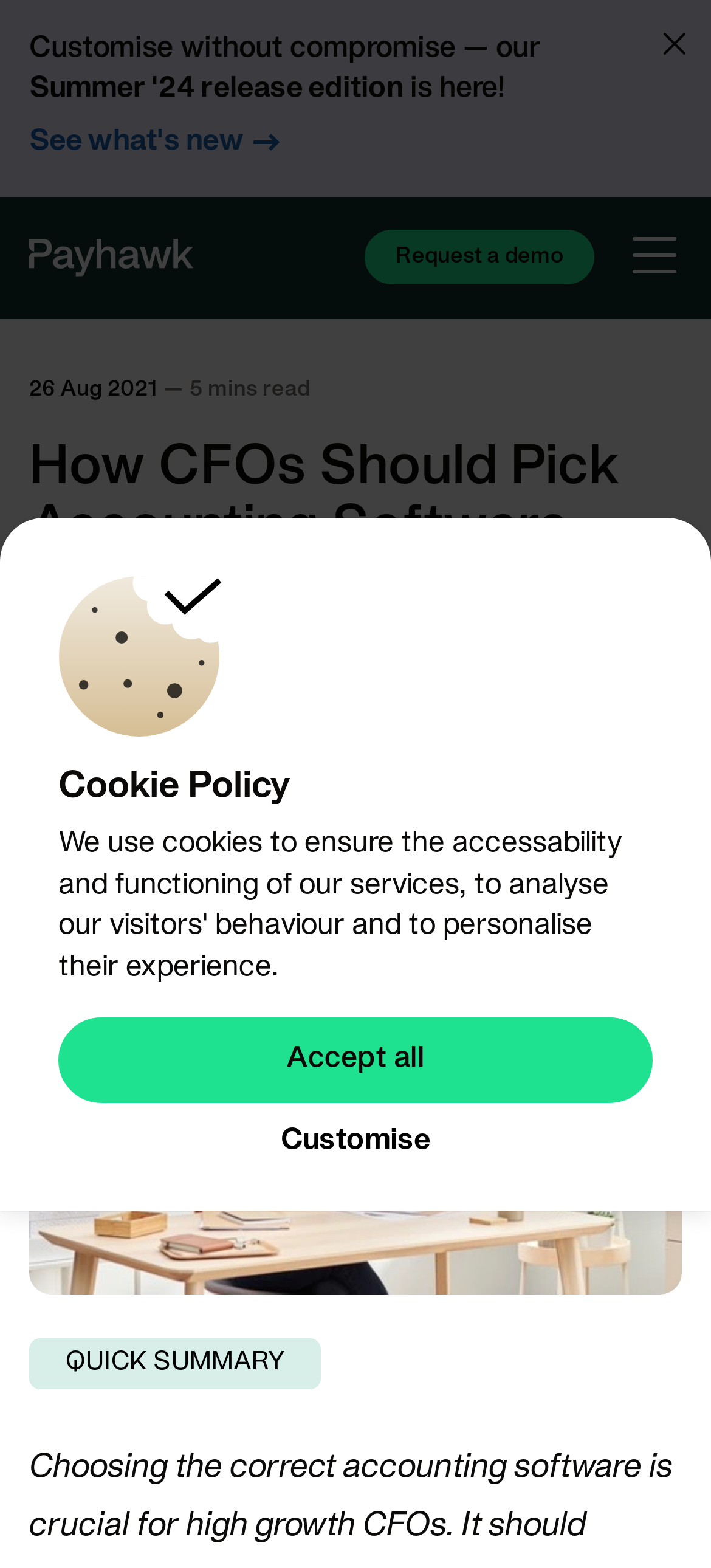Find the bounding box coordinates of the area that needs to be clicked in order to achieve the following instruction: "Click the 'Payhawk' link". The coordinates should be specified as four float numbers between 0 and 1, i.e., [left, top, right, bottom].

[0.041, 0.144, 0.272, 0.185]